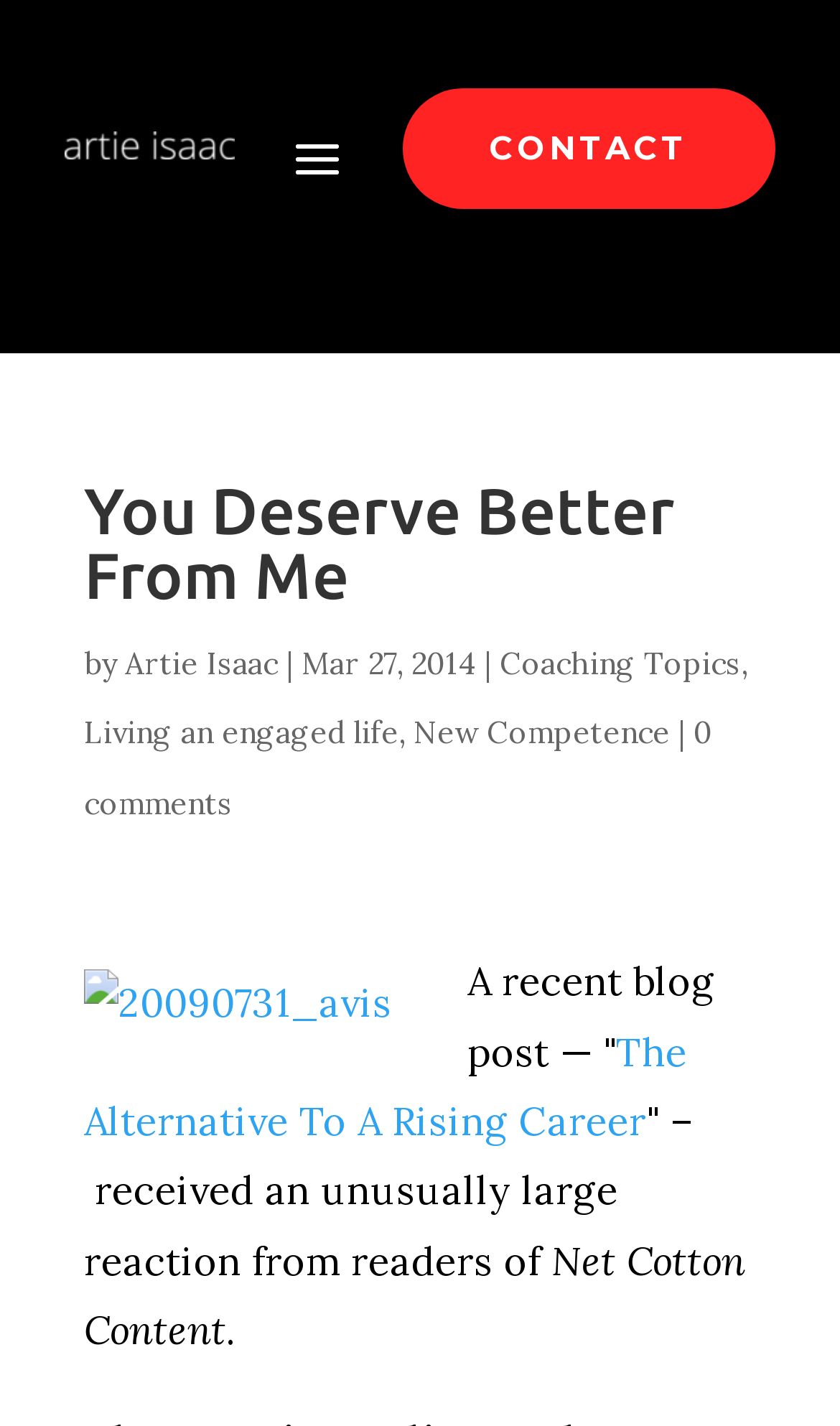Find the bounding box coordinates of the area to click in order to follow the instruction: "visit myhopeforthe.world".

None